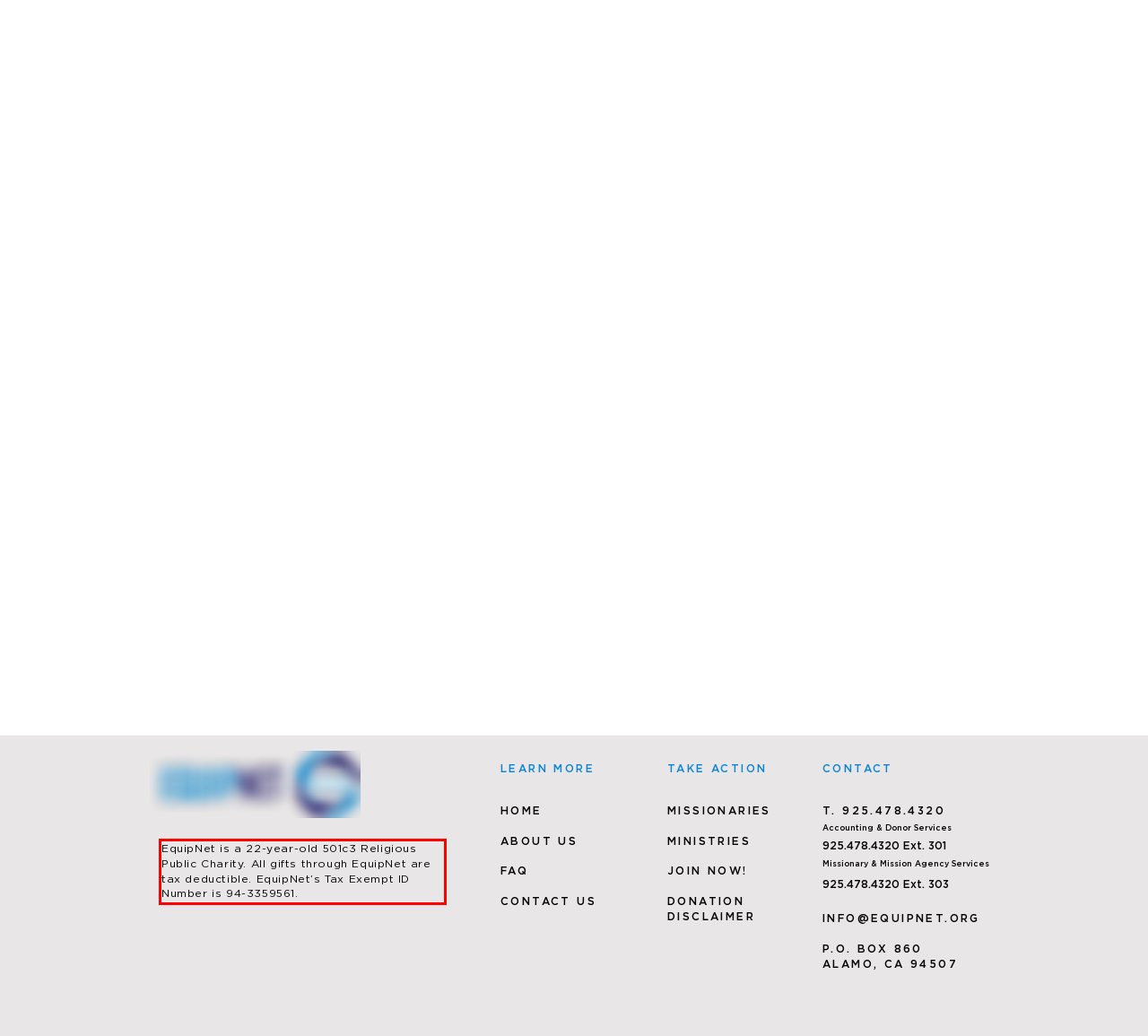Please look at the screenshot provided and find the red bounding box. Extract the text content contained within this bounding box.

EquipNet is a 22-year-old 501c3 Religious Public Charity. All gifts through EquipNet are tax deductible. EquipNet’s Tax Exempt ID Number is 94-3359561.